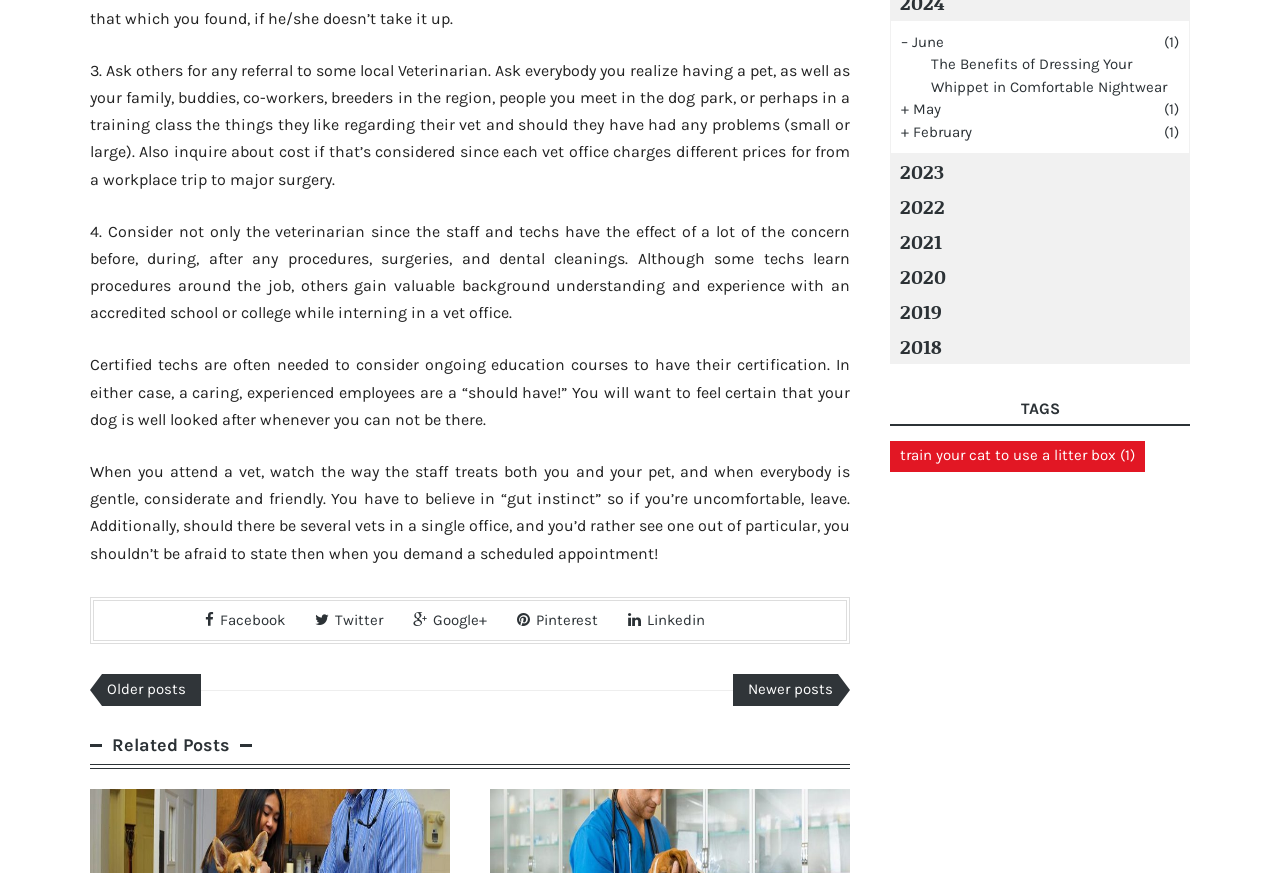Please identify the bounding box coordinates of the region to click in order to complete the task: "Check tags". The coordinates must be four float numbers between 0 and 1, specified as [left, top, right, bottom].

[0.695, 0.457, 0.93, 0.488]